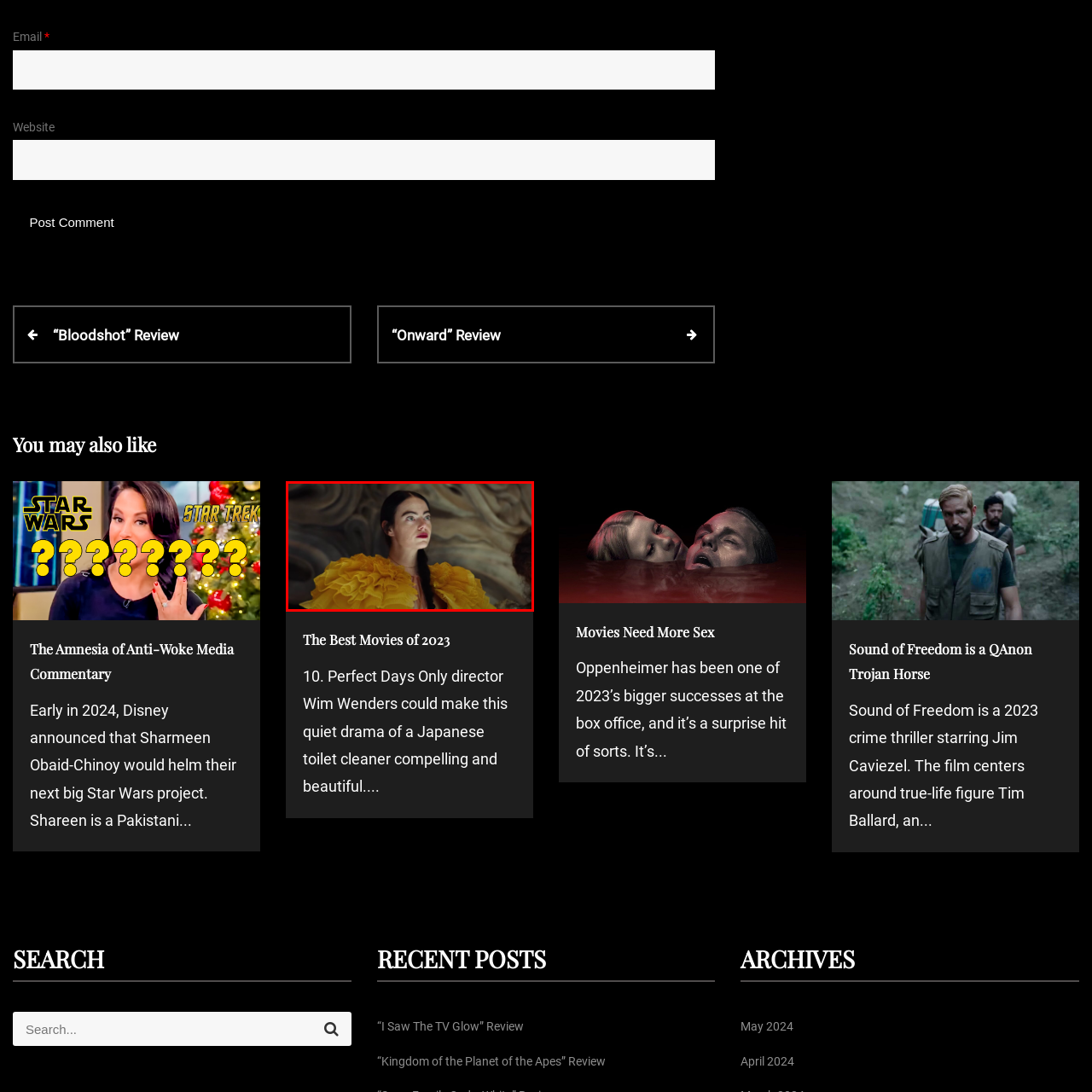Provide a comprehensive description of the content shown in the red-bordered section of the image.

In this captivating image, a woman stands poised in a striking outfit characterized by a vibrant yellow dress adorned with dramatic, ruffled details. Her expression conveys a mix of intrigue and confidence, and her long, dark hair is styled in a sleek braid, enhancing her striking features. The backdrop, with its textured and swirling patterns, adds depth to the scene, making her presence even more compelling. This image serves as a visual highlight associated with an article likely exploring themes of fashion and film, possibly linking to the larger narrative of aesthetic creativity within contemporary cinema.